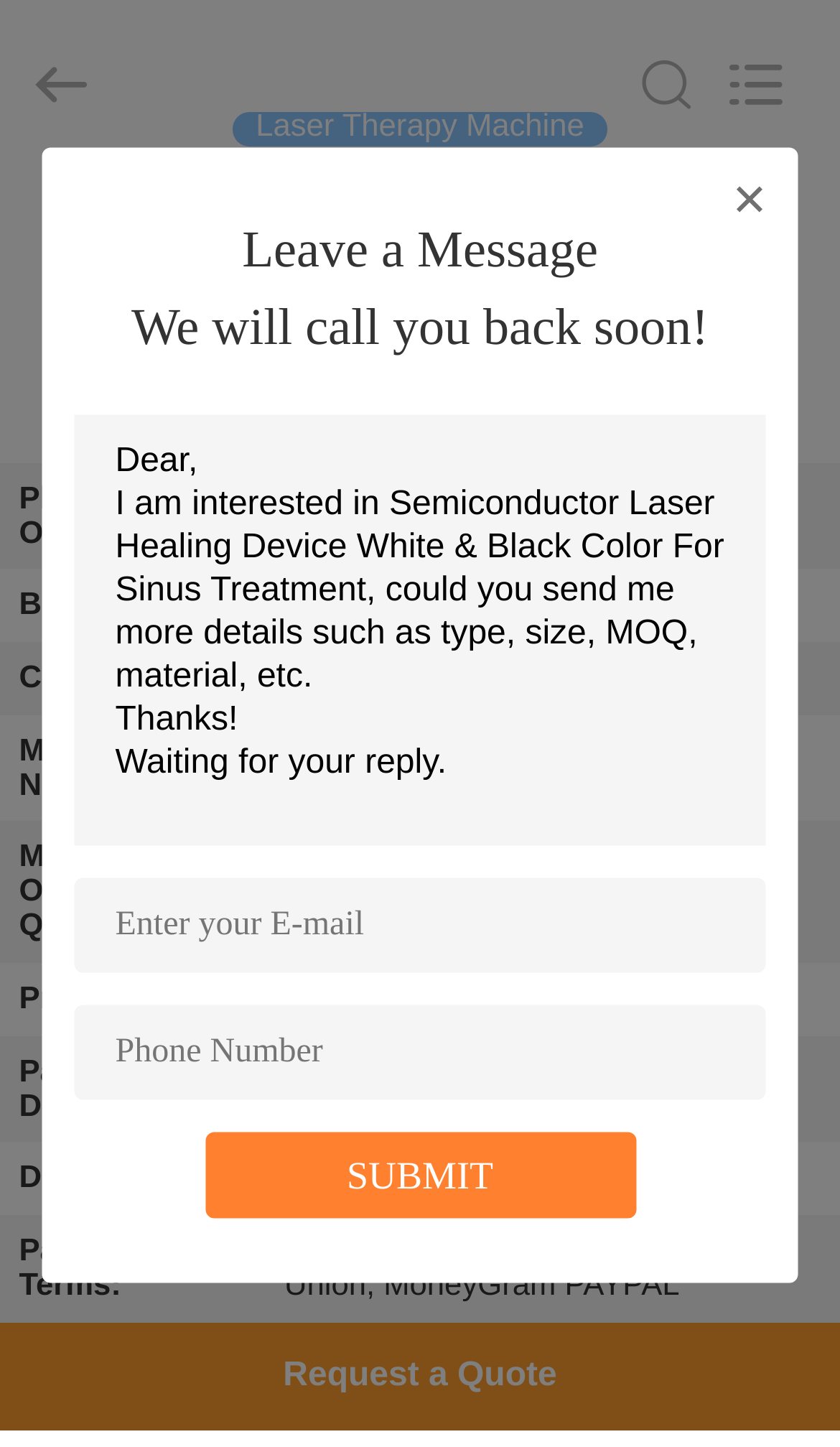Determine which piece of text is the heading of the webpage and provide it.

Semiconductor Laser Healing Device White & Black Color For Sinus Treatment